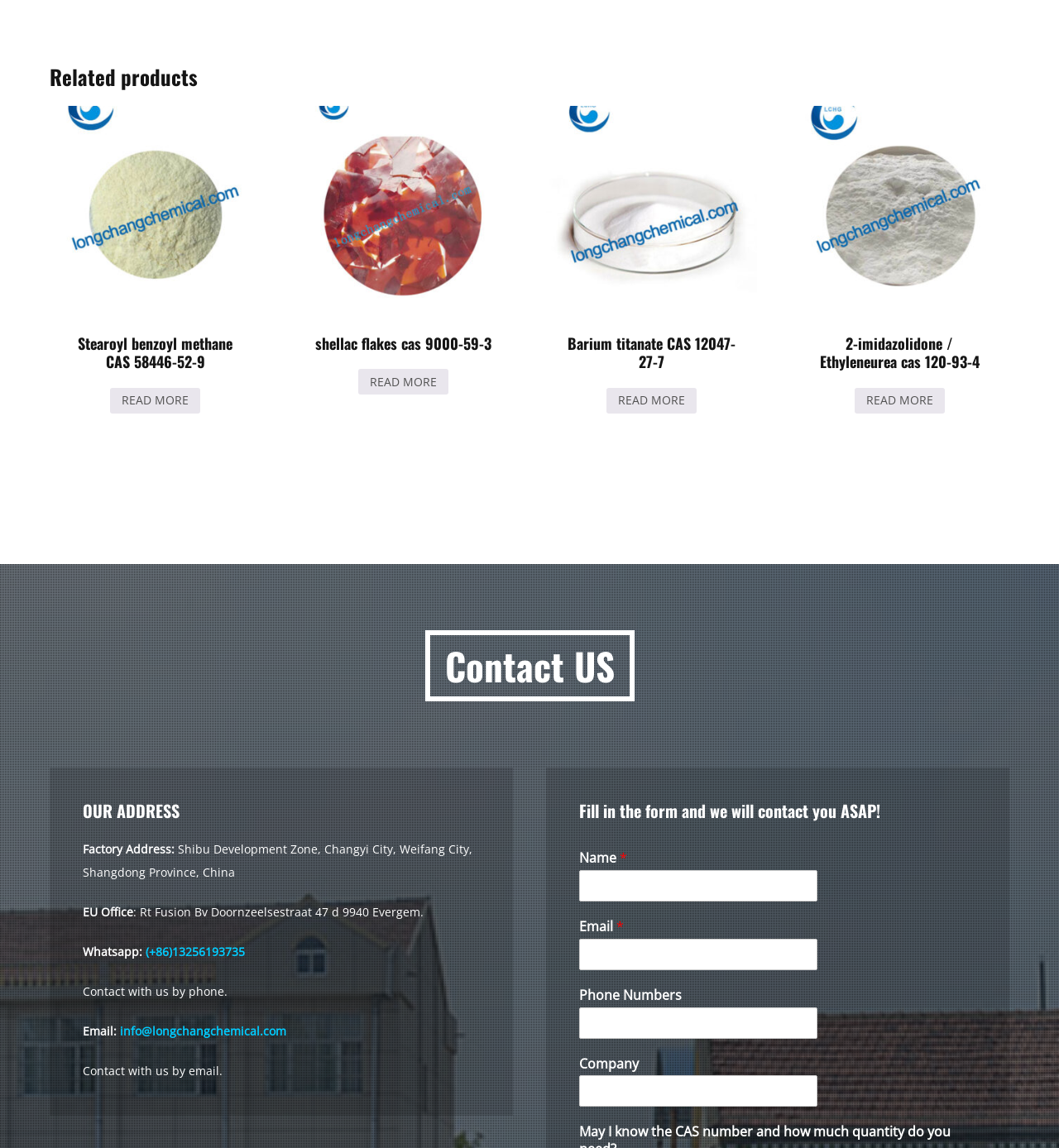Find the bounding box coordinates of the clickable element required to execute the following instruction: "Send an email to info@longchangchemical.com". Provide the coordinates as four float numbers between 0 and 1, i.e., [left, top, right, bottom].

[0.113, 0.891, 0.27, 0.905]